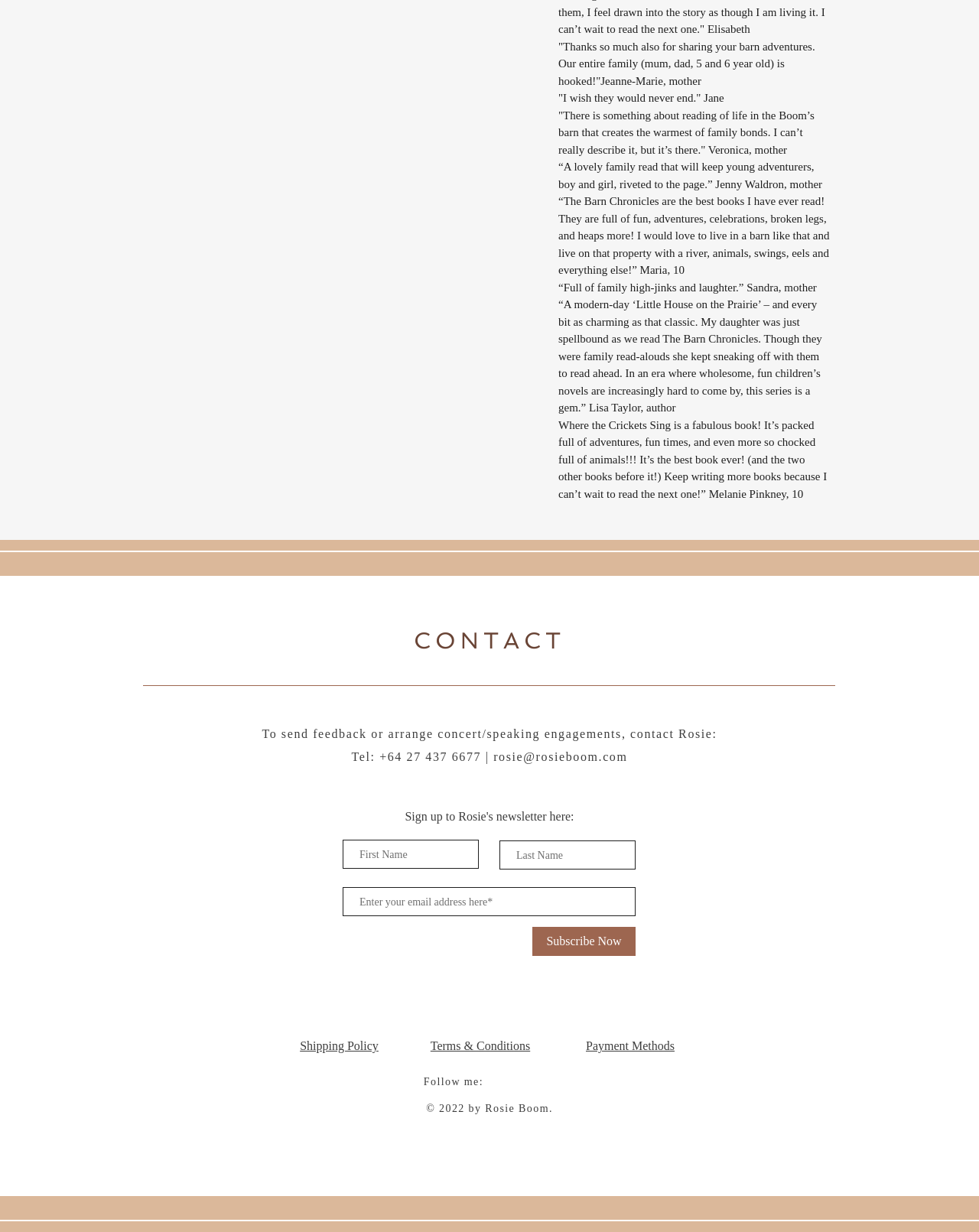Please find the bounding box coordinates of the clickable region needed to complete the following instruction: "View Shipping Policy". The bounding box coordinates must consist of four float numbers between 0 and 1, i.e., [left, top, right, bottom].

[0.306, 0.844, 0.387, 0.854]